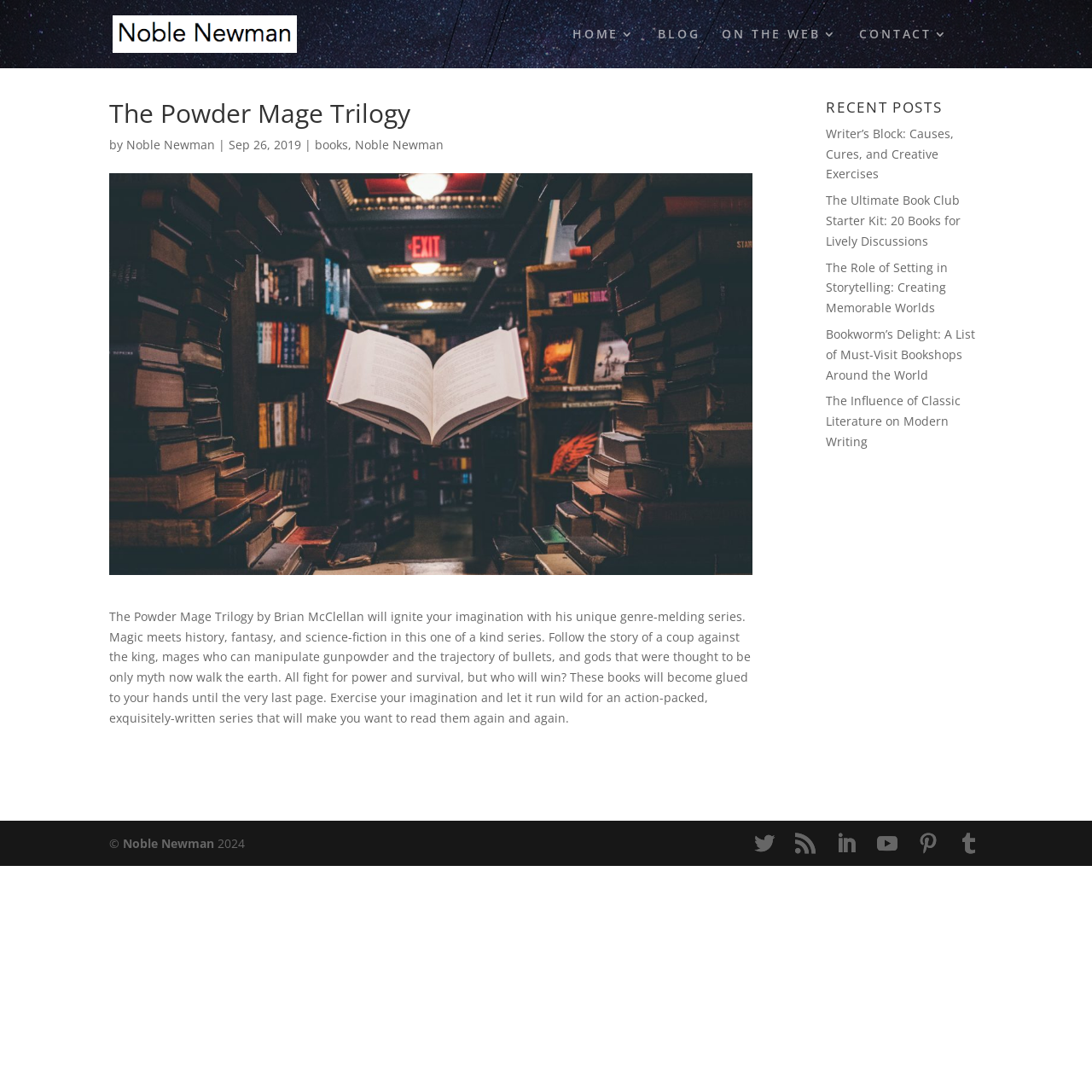Using the information shown in the image, answer the question with as much detail as possible: What is the topic of the recent post 'Writer’s Block: Causes, Cures, and Creative Exercises'?

I found the answer by looking at the link element with the text 'Writer’s Block: Causes, Cures, and Creative Exercises', which suggests that the topic of the recent post is writer's block.